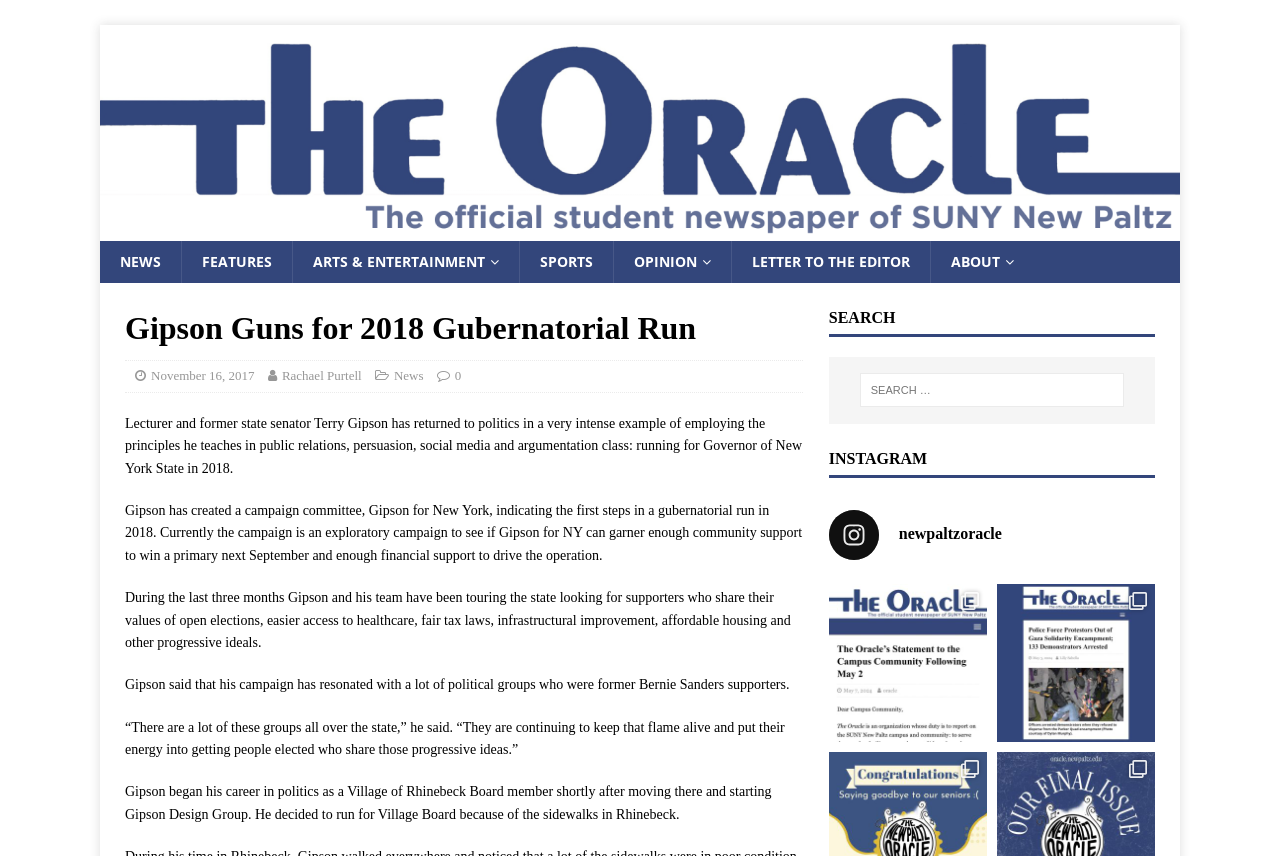Show the bounding box coordinates of the element that should be clicked to complete the task: "View previous message".

None